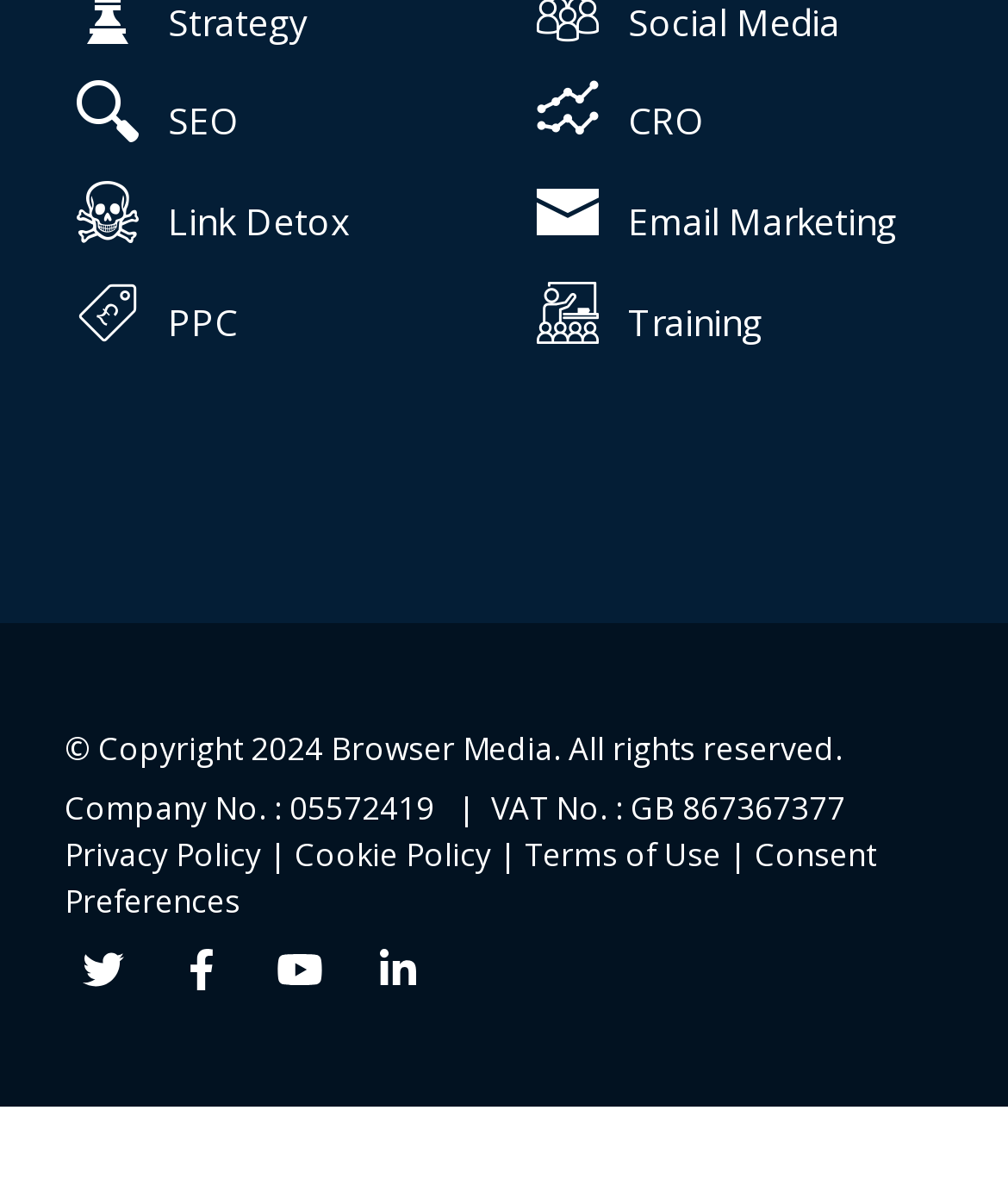Based on the description "title="Facebook"", find the bounding box of the specified UI element.

[0.162, 0.795, 0.238, 0.852]